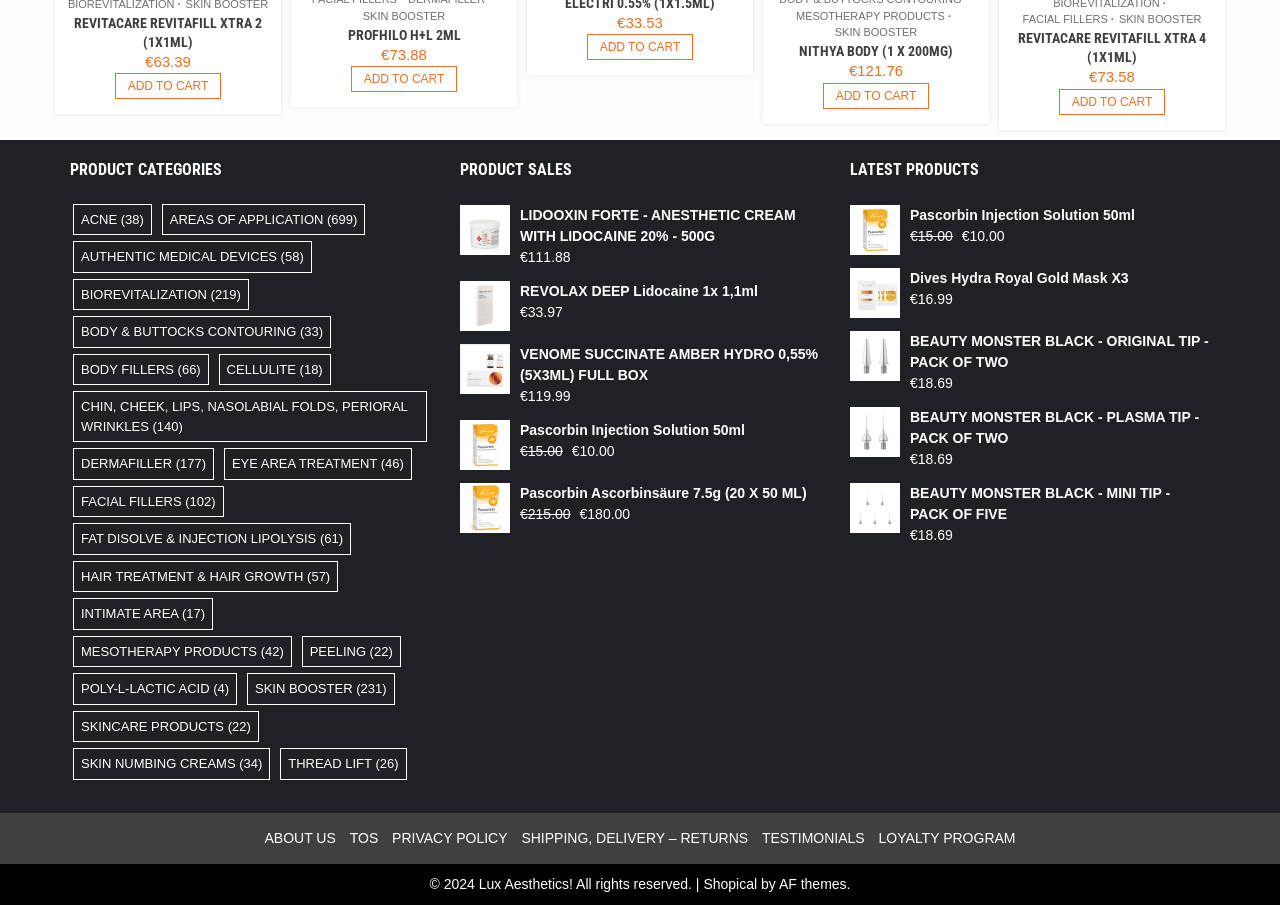How many items are in the SKIN BOOSTER category?
Based on the image content, provide your answer in one word or a short phrase.

231